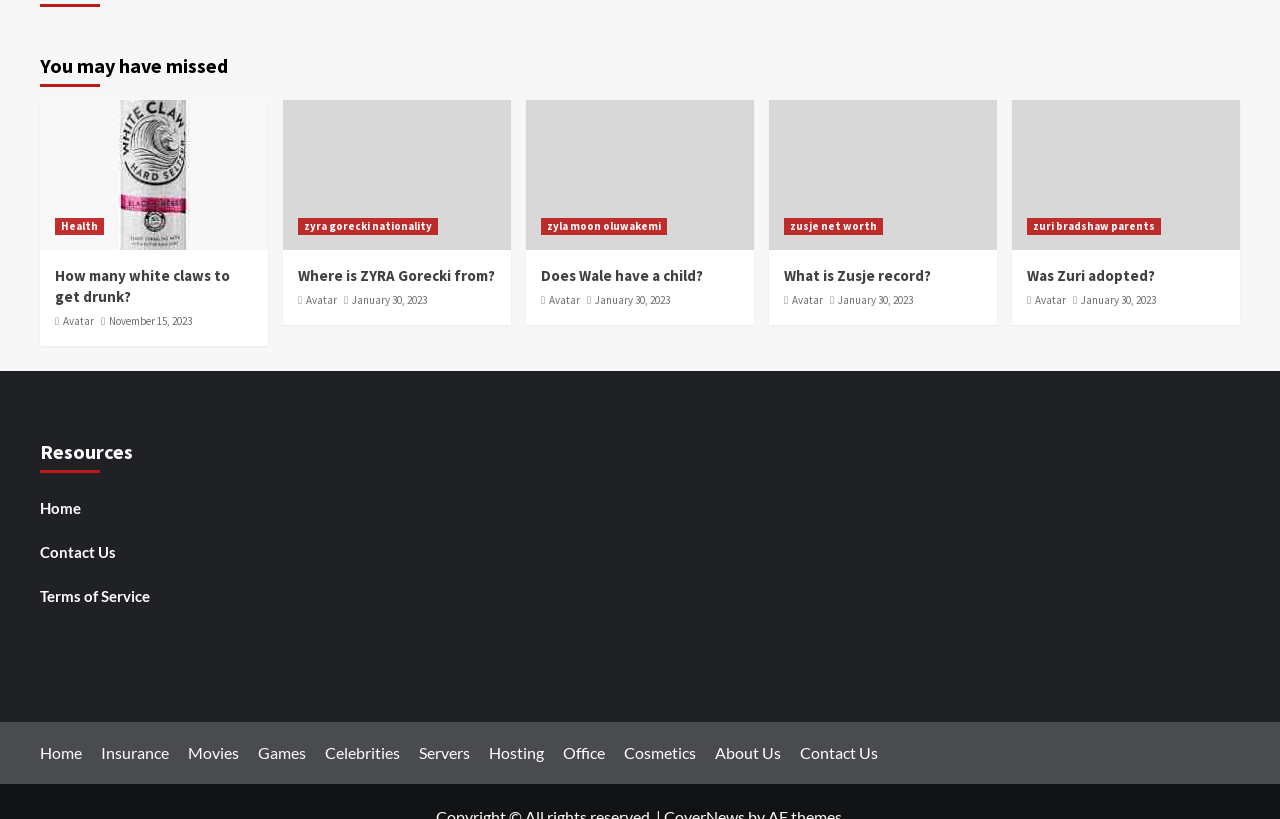Please find the bounding box coordinates of the clickable region needed to complete the following instruction: "Check 'Resources' section". The bounding box coordinates must consist of four float numbers between 0 and 1, i.e., [left, top, right, bottom].

[0.031, 0.526, 0.336, 0.593]